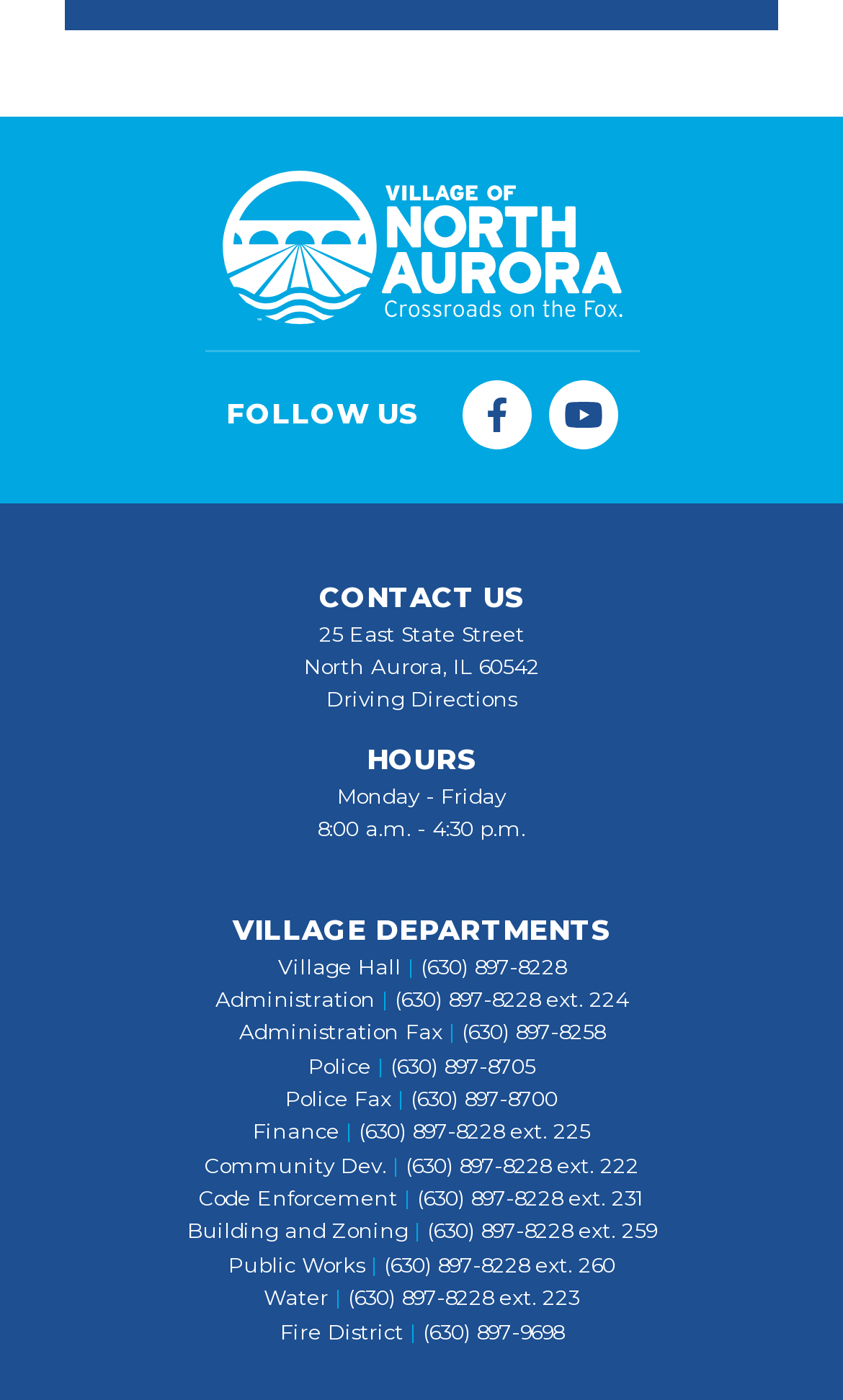Please provide a brief answer to the question using only one word or phrase: 
What are the hours of operation for the Village of North Aurora?

Monday - Friday, 8:00 a.m. - 4:30 p.m.